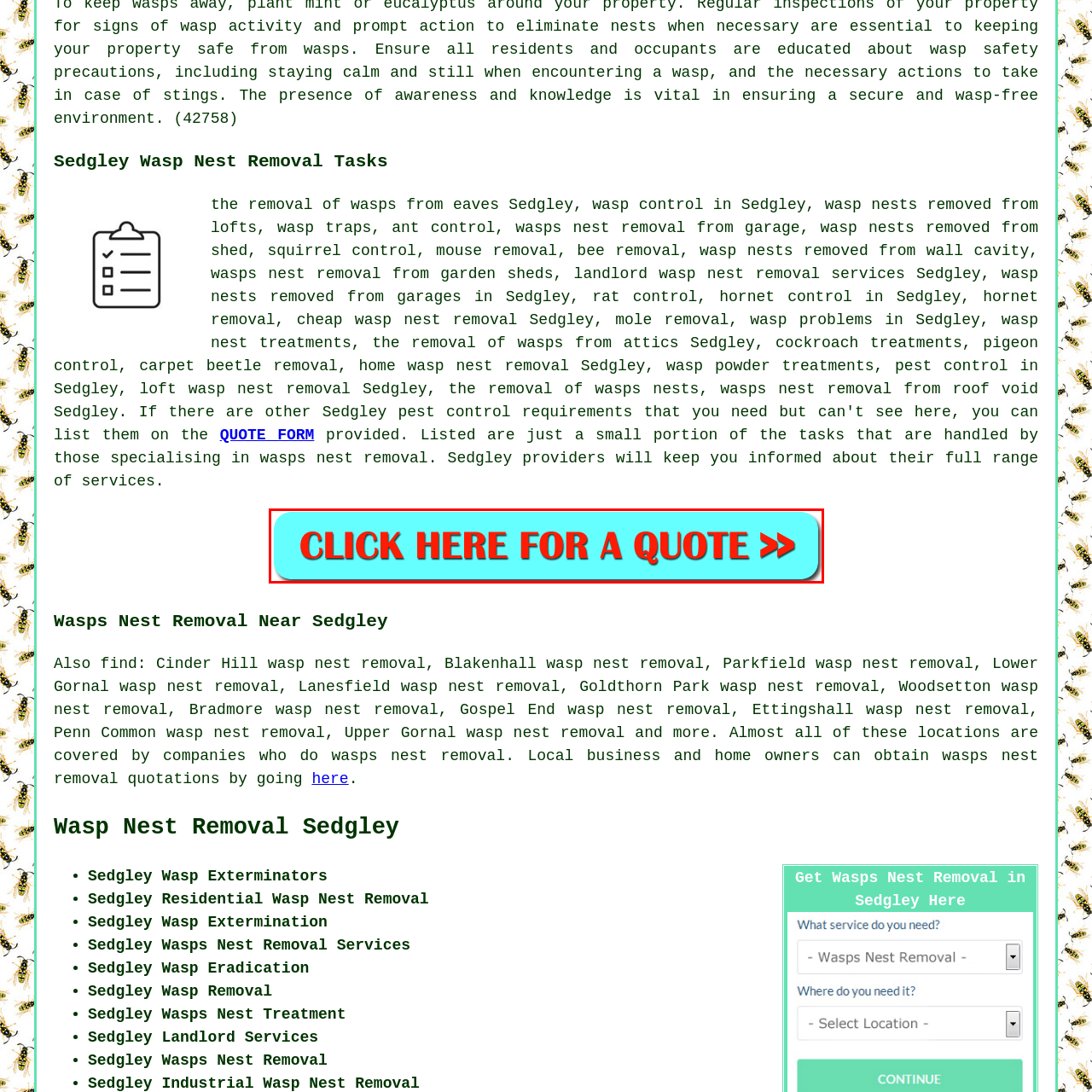Describe in detail what you see in the image highlighted by the red border.

The image features a prominent call-to-action button designed for users seeking quotes for wasp nest removal services in Sedgley. The button is set against a vibrant blue background, highlighted by bold red text that reads "CLICK HERE FOR A QUOTE >>." This engaging design encourages potential customers to take action, making it easy for them to access further information and services related to wasp control and removal in their area. The layout visually emphasizes the urgency and importance of obtaining quotes for pest management solutions, aligning with the broader theme of wasp nest removal in Sedgley.